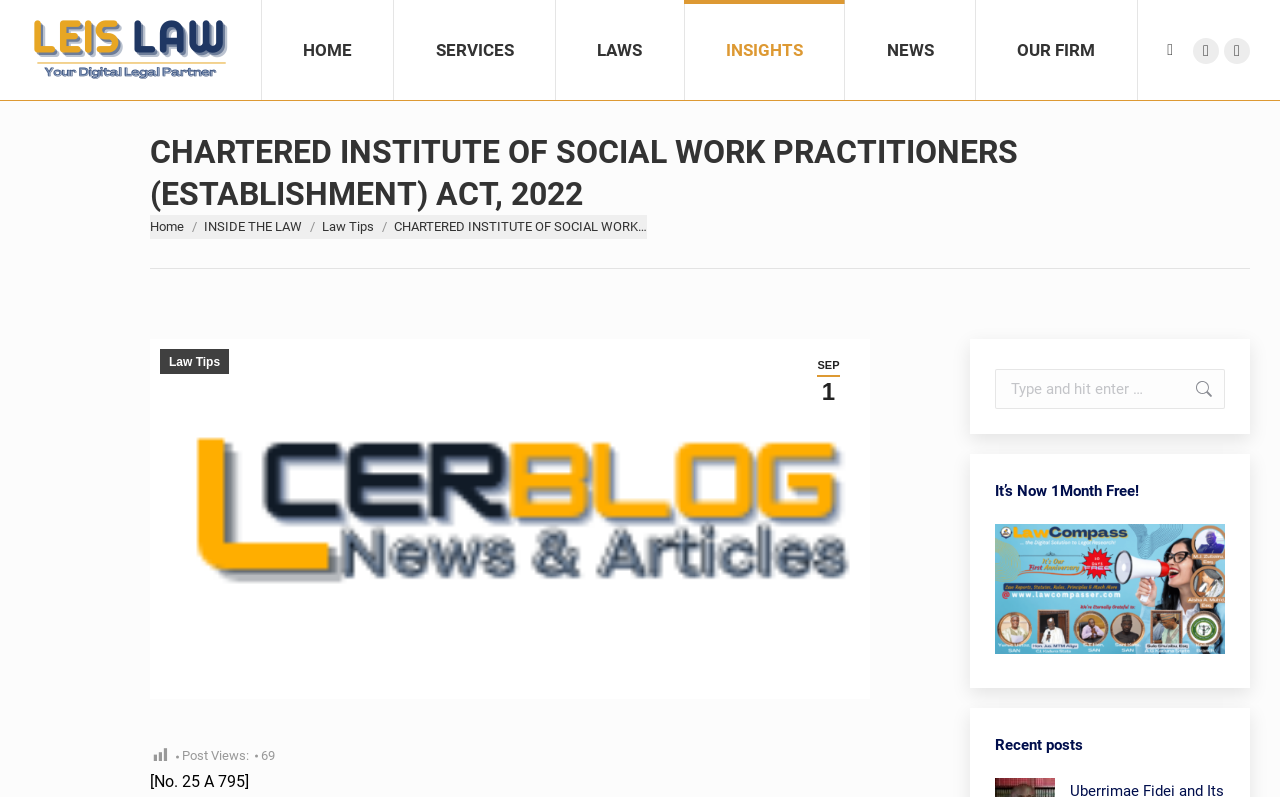Explain the webpage in detail.

The webpage appears to be a law-related website, specifically displaying the "CHARTERED INSTITUTE OF SOCIAL WORK PRACTITIONERS (ESTABLISHMENT) ACT, 2022" document. 

At the top, there is a navigation bar with links to "HOME", "SERVICES", "LAWS", "INSIGHTS", "NEWS", and "OUR FIRM". To the right of the navigation bar, there is a search bar with a magnifying glass icon. Below the navigation bar, there are social media links to Facebook and X pages.

The main content area is divided into two sections. On the left, there is a hierarchical navigation menu with links to "Home", "INSIDE THE LAW", "Law Tips", and other subtopics. On the right, there is a section displaying the document's content, which includes an image and several links to related topics, such as "SEP 1" and "Law Tips". 

Below the main content area, there is a section with a search bar, a "Go!" button, and a link to a promotional offer, "It’s Now 1Month Free!". Further down, there is a section titled "Recent posts" with a list of links to recent articles.